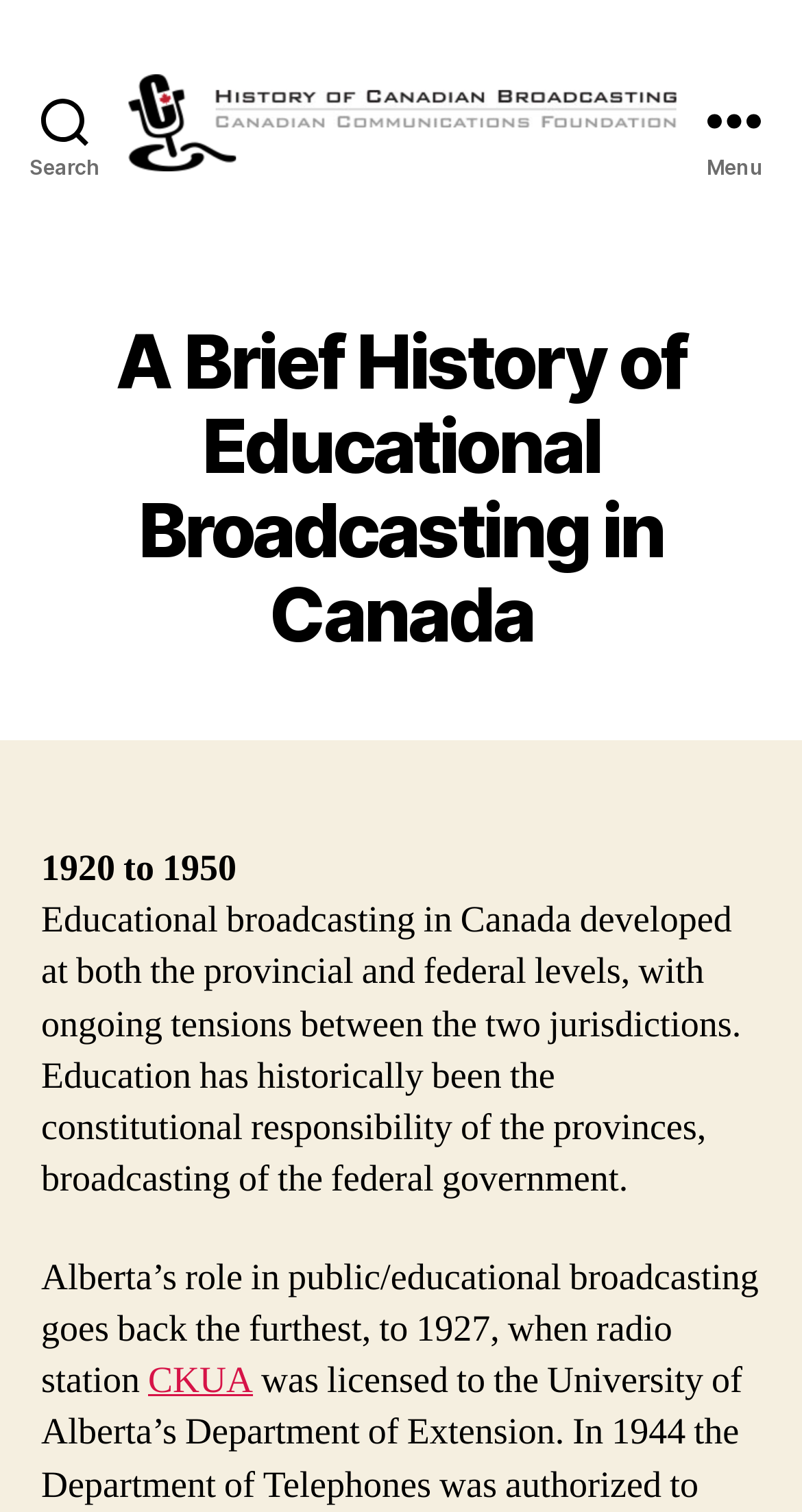Offer a meticulous description of the webpage's structure and content.

The webpage is about the history of educational broadcasting in Canada. At the top left, there is a search button. Next to it, there is a link to "The History of Canadian Broadcasting" accompanied by an image with the same title. On the top right, there is a menu button.

Below the top section, there is a header with a heading that reads "A Brief History of Educational Broadcasting in Canada". Underneath the heading, there are three blocks of text. The first block is a title that says "1920 to 1950". The second block is a paragraph that discusses the development of educational broadcasting in Canada, mentioning the roles of both provincial and federal governments. The third block continues the discussion, specifically highlighting Alberta's role in public and educational broadcasting, mentioning a radio station called CKUA, which is a clickable link.

Overall, the webpage appears to be an informative article about the history of educational broadcasting in Canada, with a focus on the early years and the roles of different jurisdictions.